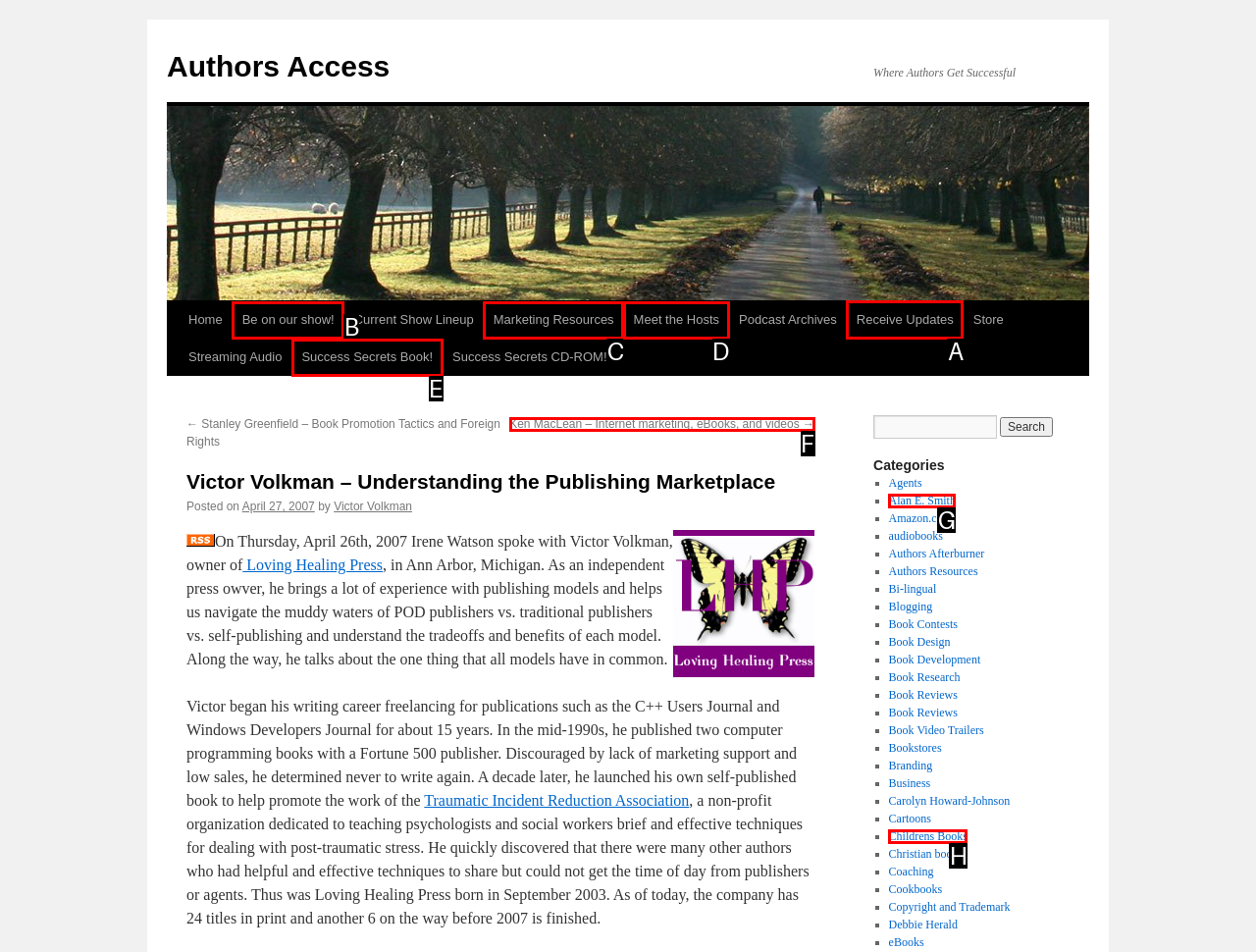Tell me which one HTML element I should click to complete the following task: Click on the 'Receive Updates' link Answer with the option's letter from the given choices directly.

A